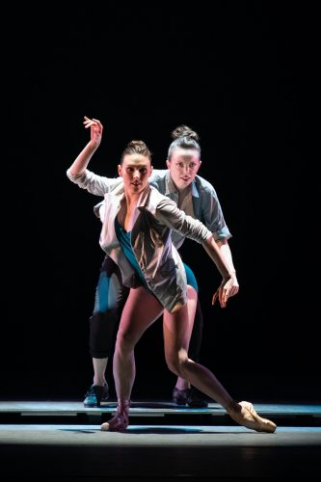Describe all elements and aspects of the image.

In this captivating image from the performance "Time Spell," Tiler Peck and Michelle Dorrance showcase their dynamic artistry. The dancers are positioned dramatically on stage, with Tiler Peck in a striking pose at the forefront, her expressive movement embodying the fusion of styles that characterizes the piece. Dressed in contemporary attire, they blend elements of ballet and tap, emphasizing the rhythmic intricacies of their performance. The contrasting lighting creates a powerful backdrop, highlighting their graceful figures as they navigate the stage with both strength and elegance. This collaboration, which also involves choreographer Jillian Meyers, reflects the musicality that arises from varied dance forms, enhanced by the vocal improvisations that accompany the performance. The image captures the essence of "Time Spell," where each movement resonates with unyielding energy and creativity.